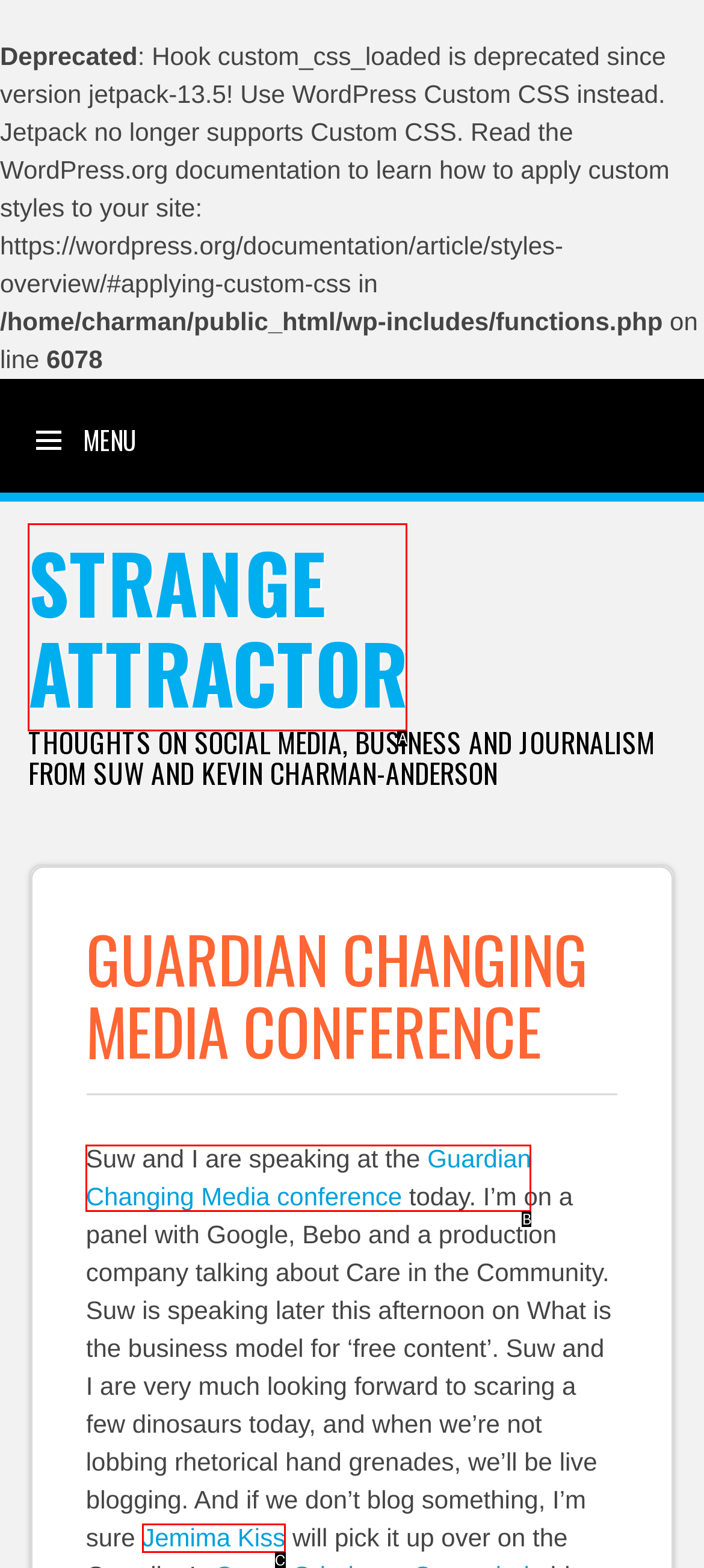From the given options, find the HTML element that fits the description: Guardian Changing Media conference. Reply with the letter of the chosen element.

B